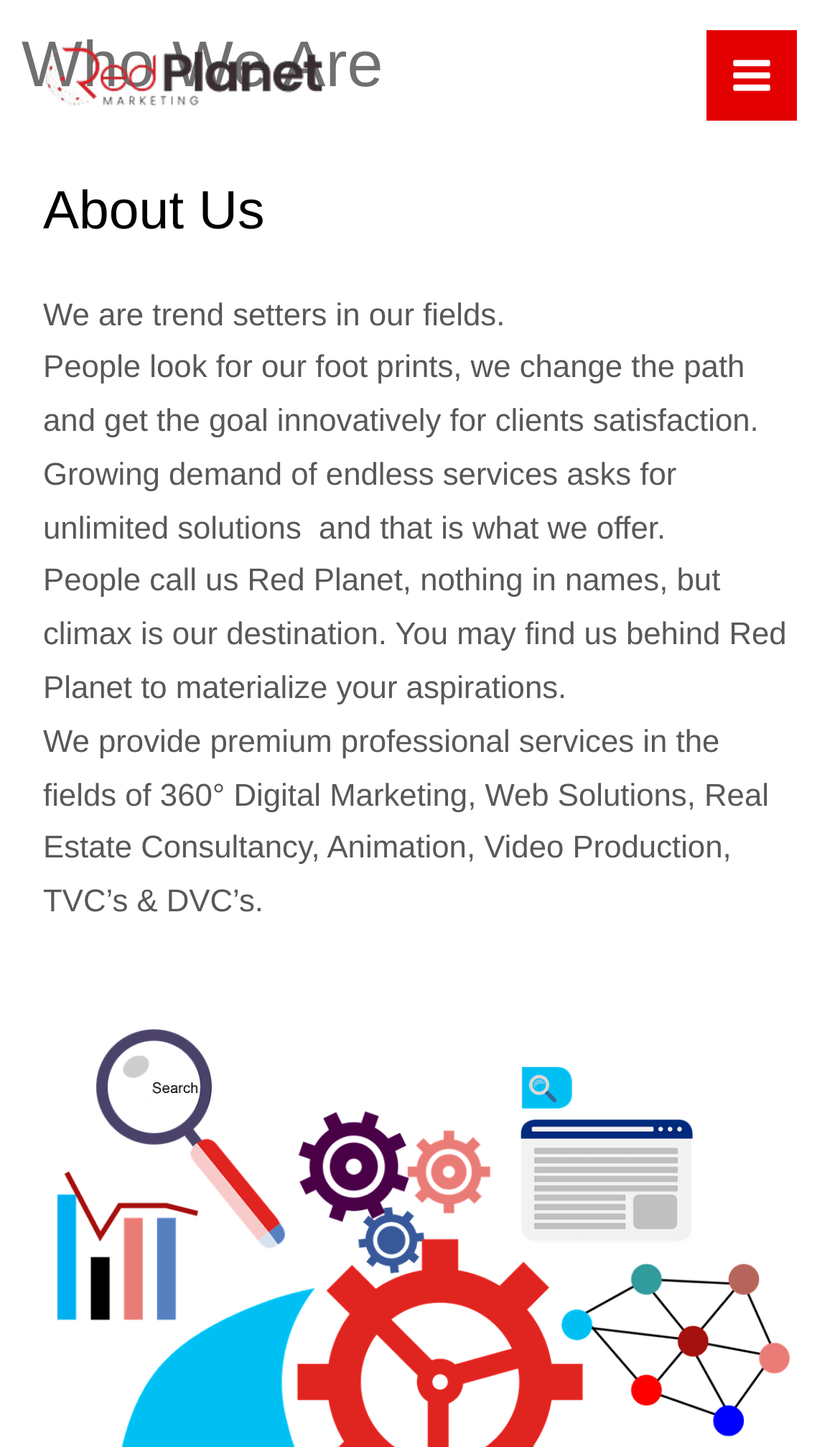Respond to the question below with a single word or phrase:
What does Red Planet claim to be in its field?

Trend setters